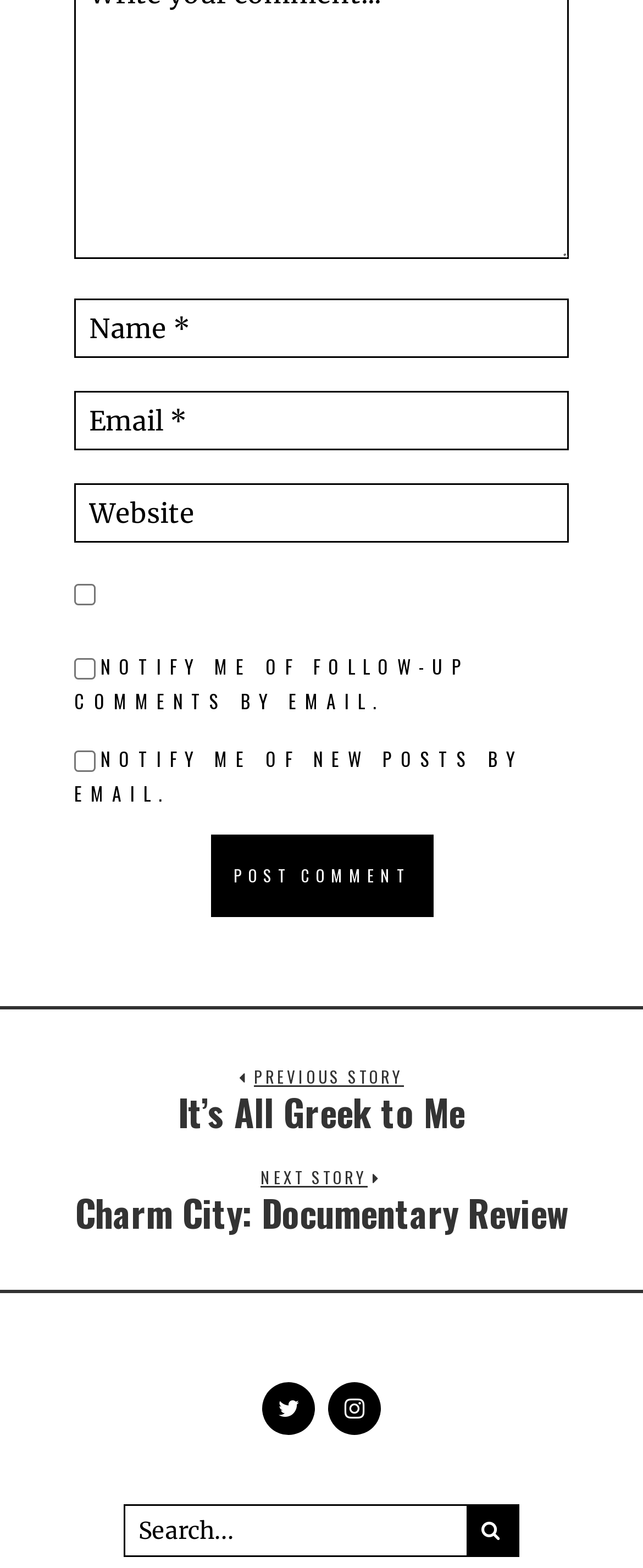Identify the bounding box coordinates of the clickable region to carry out the given instruction: "Check the box to notify me of follow-up comments by email".

[0.115, 0.419, 0.149, 0.433]